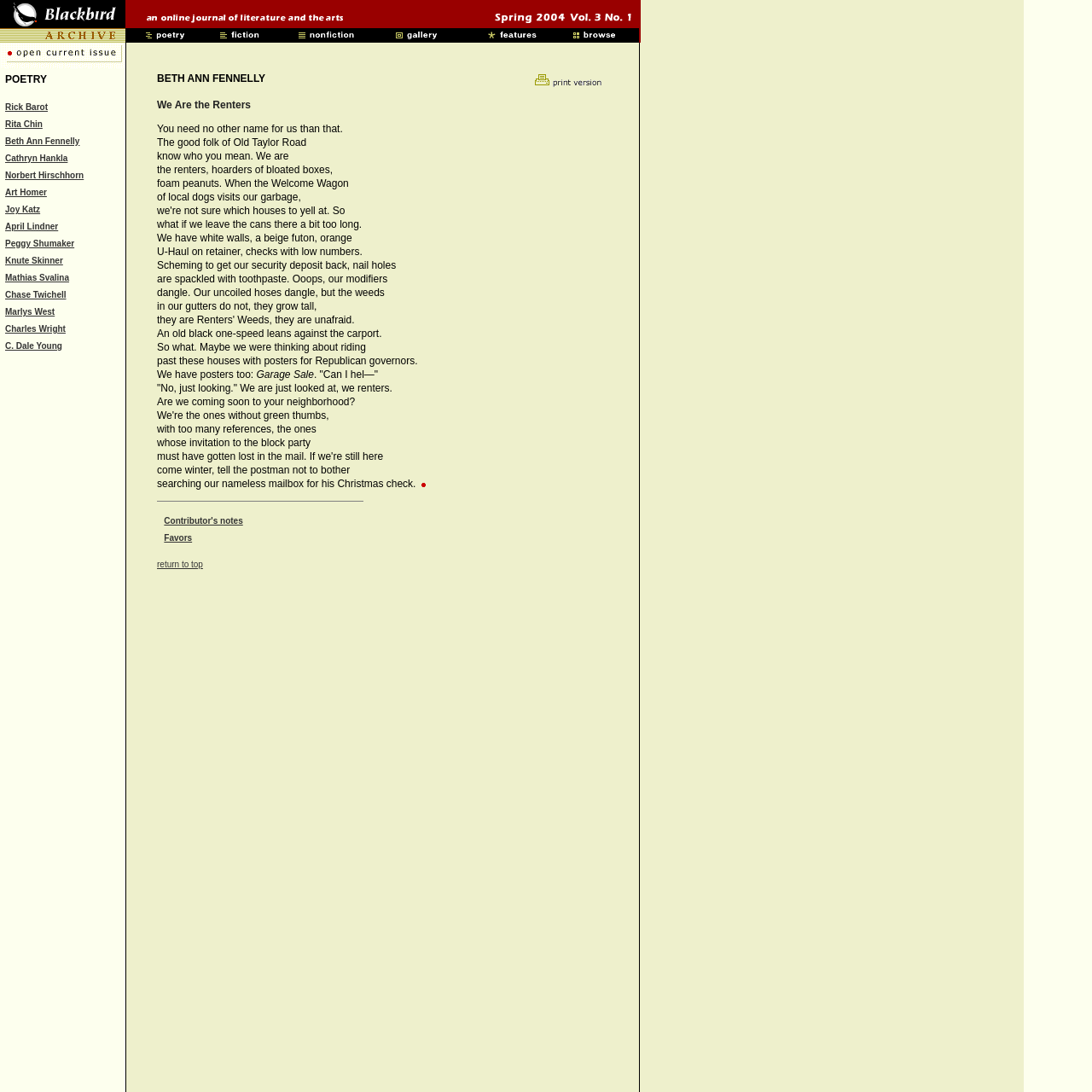Present a detailed account of what is displayed on the webpage.

This webpage appears to be a literary journal or online publication featuring poetry and other written works. At the top of the page, there is a header section with several images and links, including a logo or icon labeled "blackbird" and an image labeled "online journal". 

Below the header, there is a table of contents or navigation section with multiple rows and columns. Each cell in the table contains an image or a link, with some cells having both. The images and links are arranged in a grid-like pattern, with some cells containing only an image and others containing a link with an accompanying image.

The main content of the page is a poem titled "We Are the Renters" by Beth Ann Fennelly. The poem is displayed in a single column, with the title "POETRY" at the top and the author's name below. The poem's text is divided into stanzas, with each stanza separated by a blank line. The poem explores themes of identity, community, and the experience of being a renter.

To the left of the poem, there is a sidebar or menu with a list of contributors or authors, including Rick Barot, Rita Chin, and others. Each contributor's name is a link, suggesting that clicking on the name will take the user to a page with more information about the author or their work.

At the bottom of the page, there is a section with contributor's notes and a link to return to the top of the page. The overall layout of the page is clean and organized, with a focus on presenting the poem and other content in a clear and readable format.